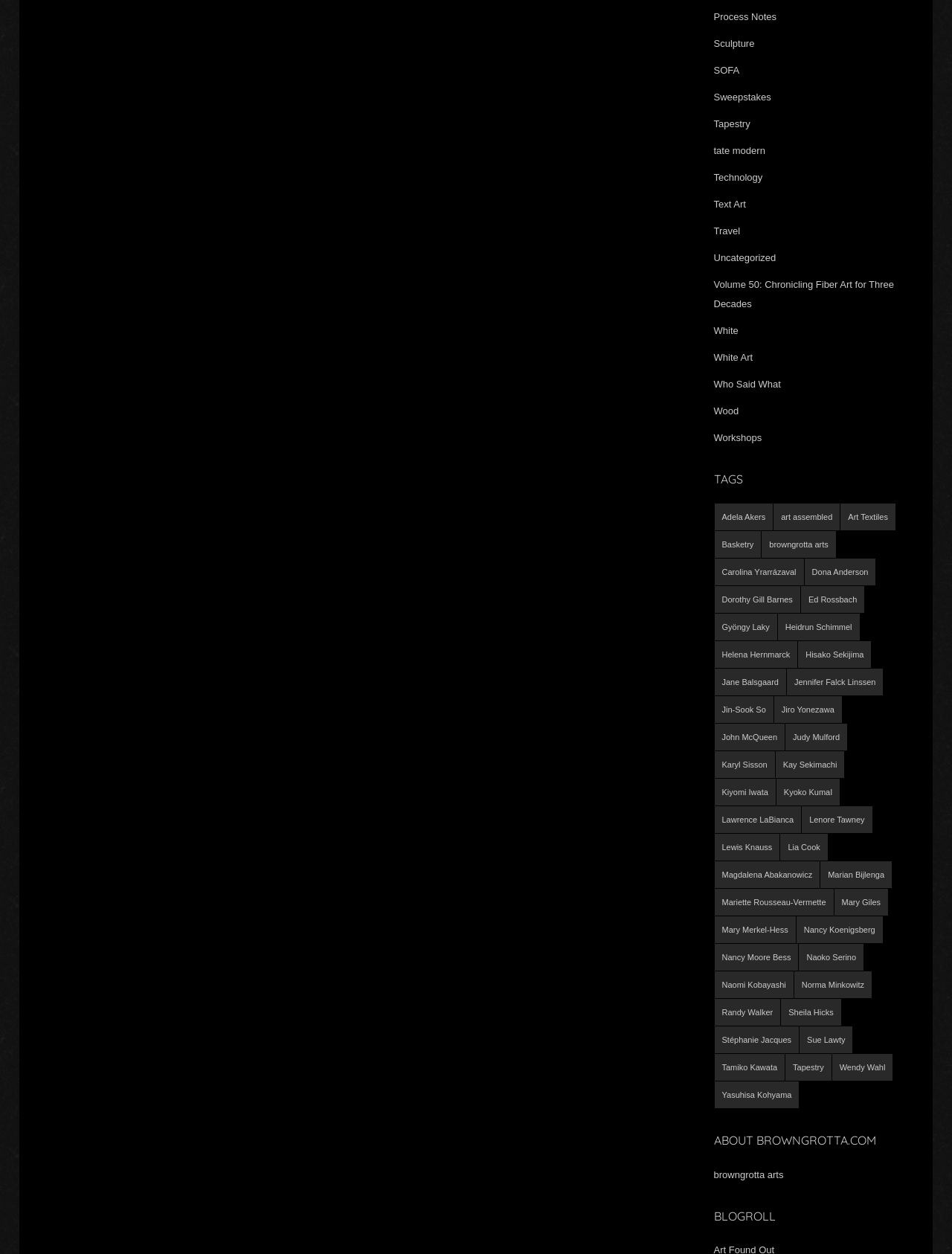Respond to the question below with a single word or phrase:
How many artists are listed on this webpage?

51